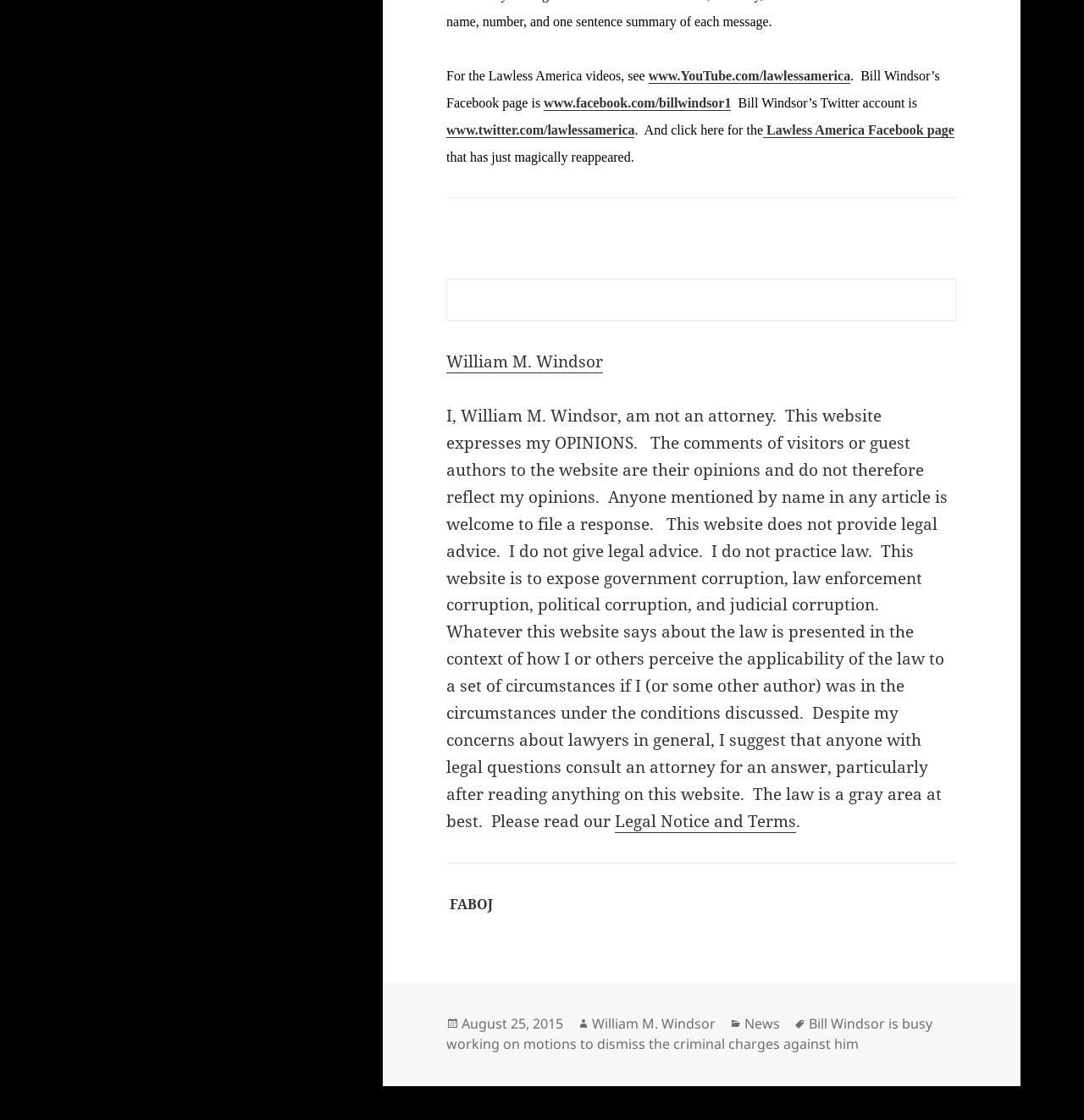What is the author's name? From the image, respond with a single word or brief phrase.

William M. Windsor